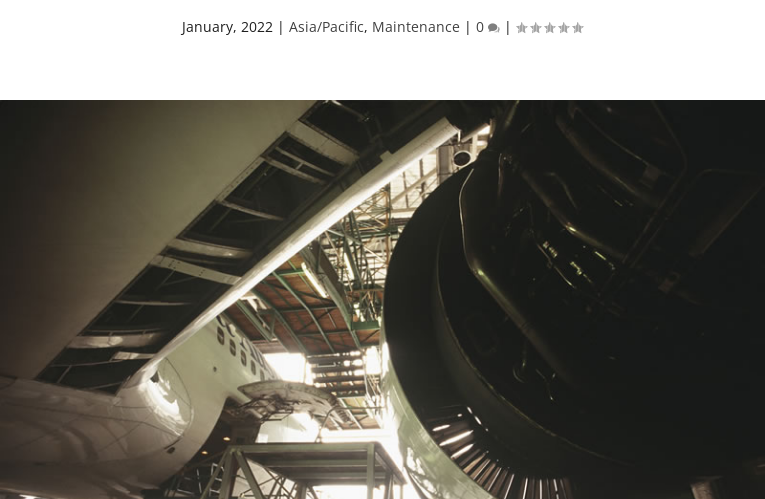Based on the visual content of the image, answer the question thoroughly: What is the region's aviation industry supporting?

According to the caption, the Asia/Pacific region's aviation industry, particularly the maintenance sector, supports safe operations and the transition of passenger aircraft to freighter configurations.